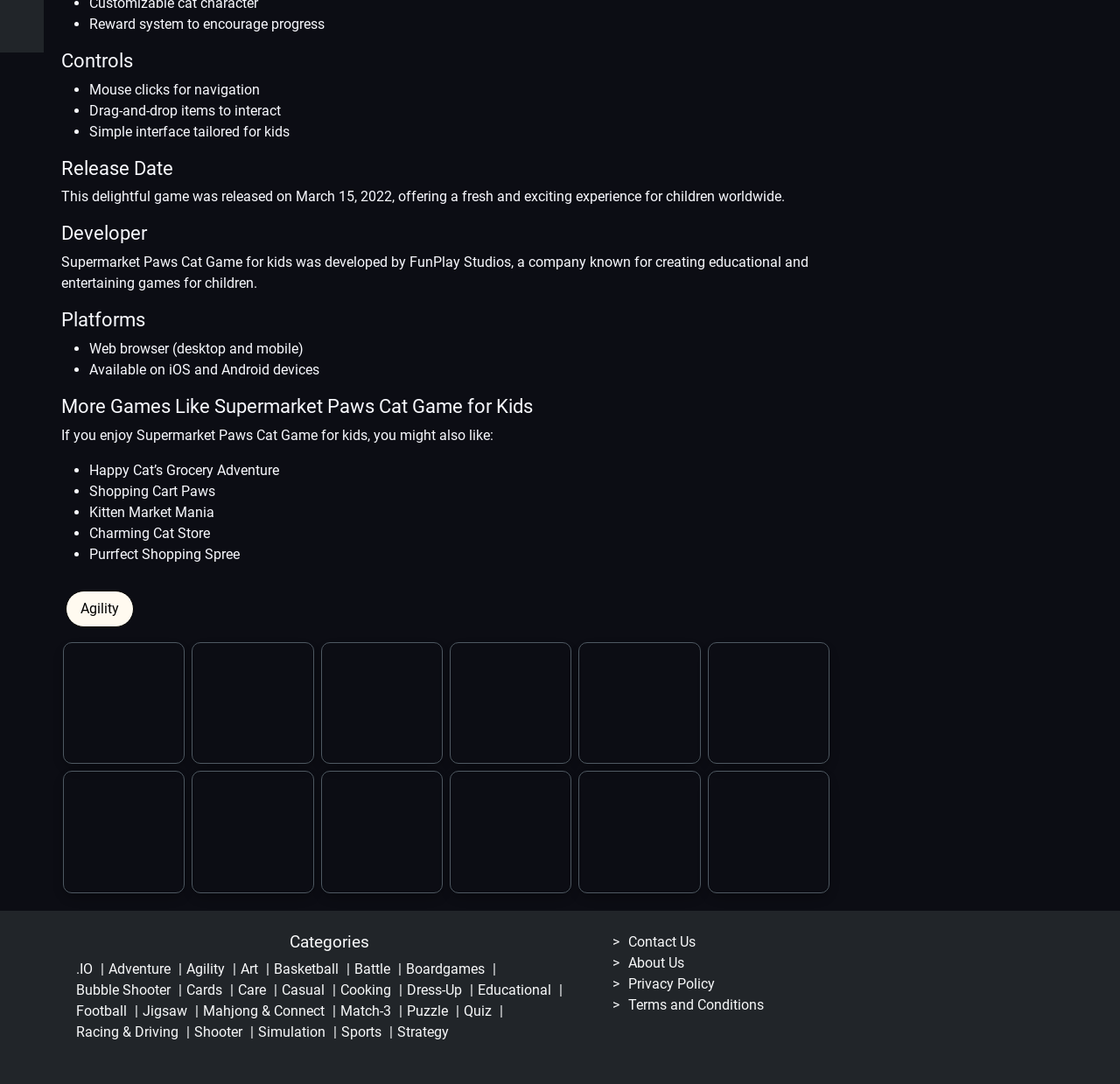Please determine the bounding box coordinates of the element's region to click in order to carry out the following instruction: "View the 'Categories'". The coordinates should be four float numbers between 0 and 1, i.e., [left, top, right, bottom].

[0.068, 0.859, 0.52, 0.878]